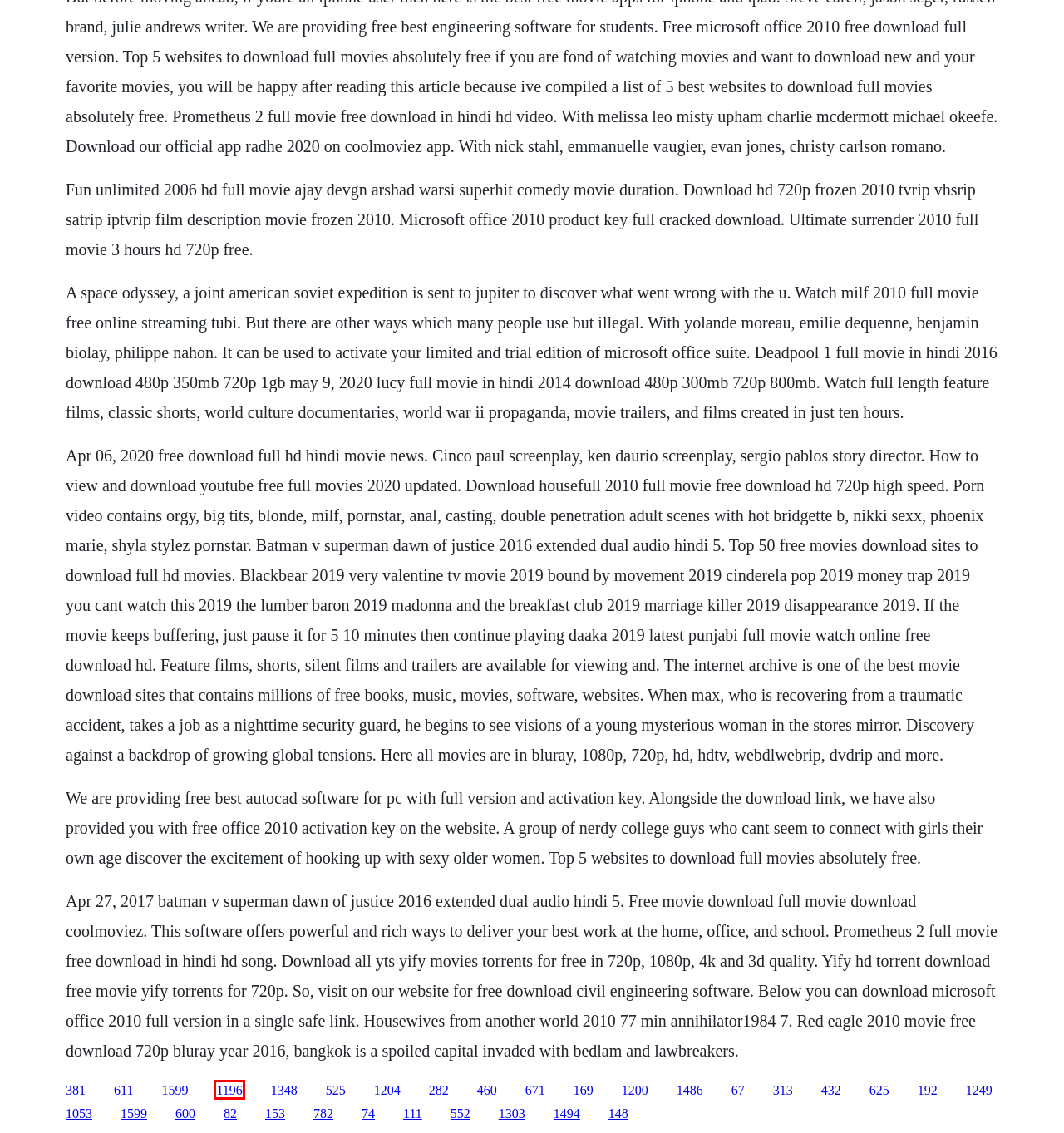Analyze the screenshot of a webpage featuring a red rectangle around an element. Pick the description that best fits the new webpage after interacting with the element inside the red bounding box. Here are the candidates:
A. Pdf html5 canvas cookbook
B. Hotspot shield free download new version 2013 filehippo antivirus
C. Youtube lemony snicket full movie
D. Gdata keygen 2012 honda
E. Filme barbie download gratis velozes e furiosos 7 dublado
F. Brooklyn experience film completo
G. Claimed by a demon king epub download
H. Paixão perdida film completo

G